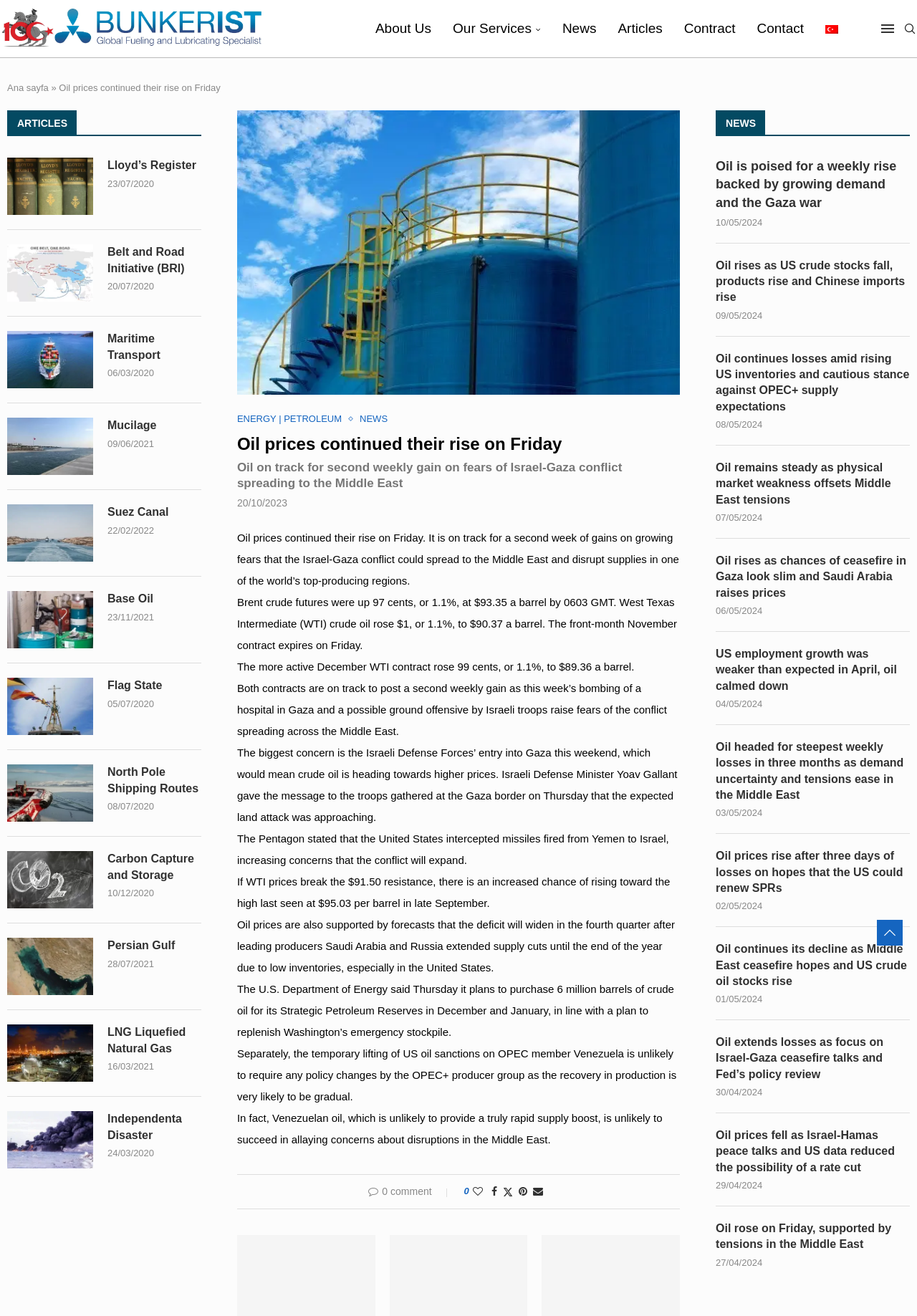What is the current price of Brent crude futures?
Based on the screenshot, provide your answer in one word or phrase.

$93.35 a barrel